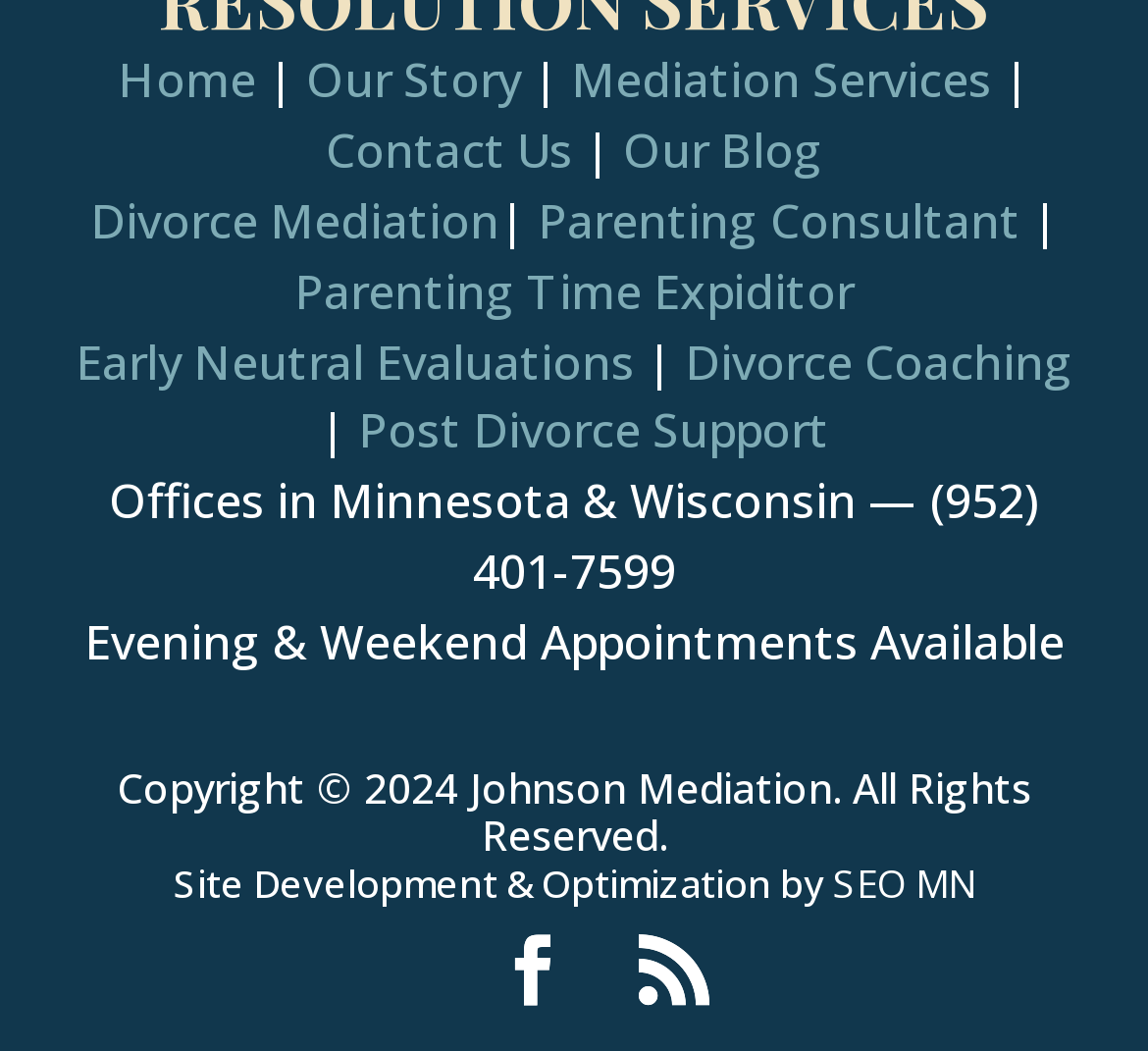Identify the bounding box coordinates of the clickable region necessary to fulfill the following instruction: "go to home page". The bounding box coordinates should be four float numbers between 0 and 1, i.e., [left, top, right, bottom].

[0.103, 0.046, 0.223, 0.107]